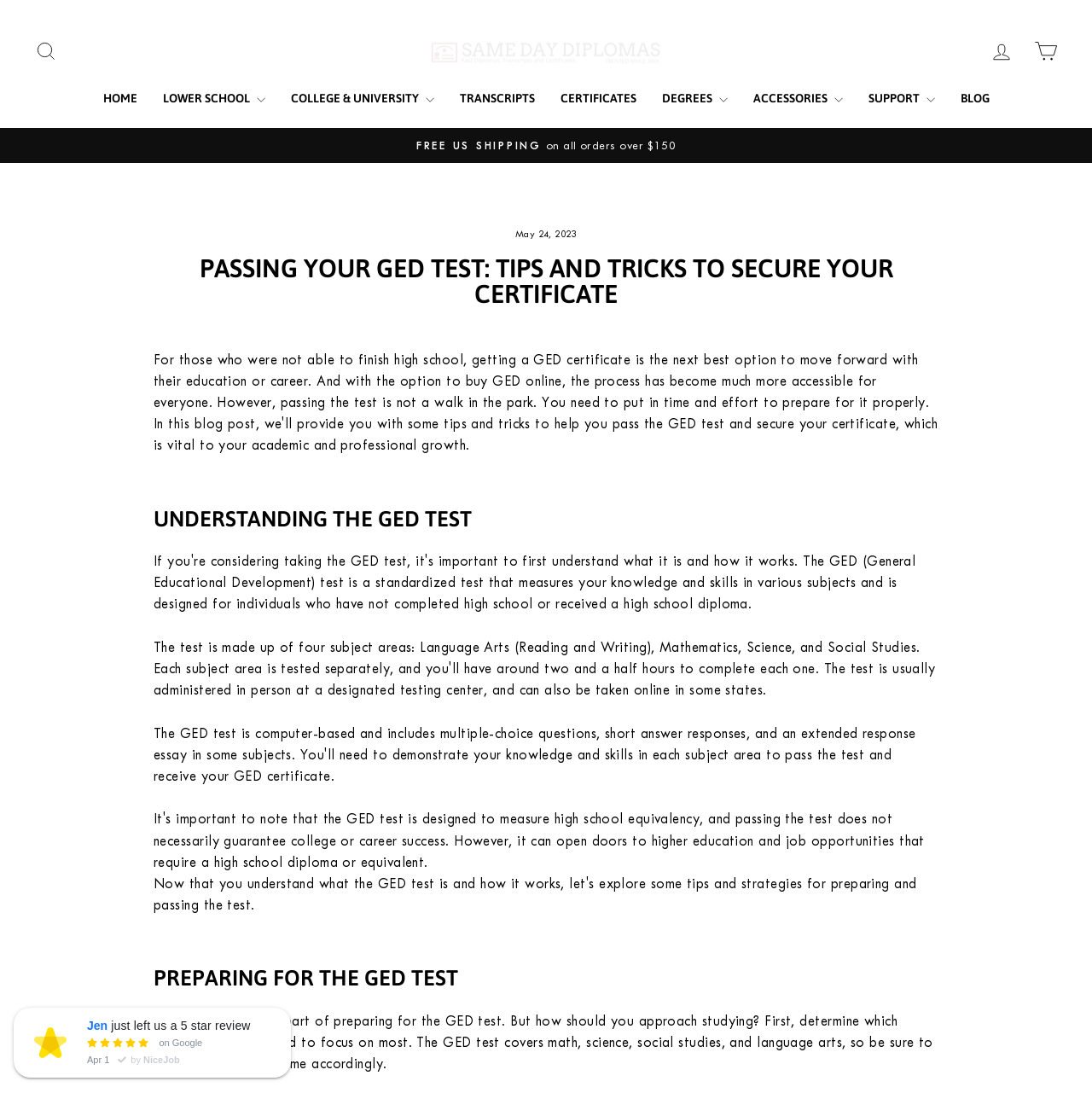Please find and provide the title of the webpage.

PASSING YOUR GED TEST: TIPS AND TRICKS TO SECURE YOUR CERTIFICATE